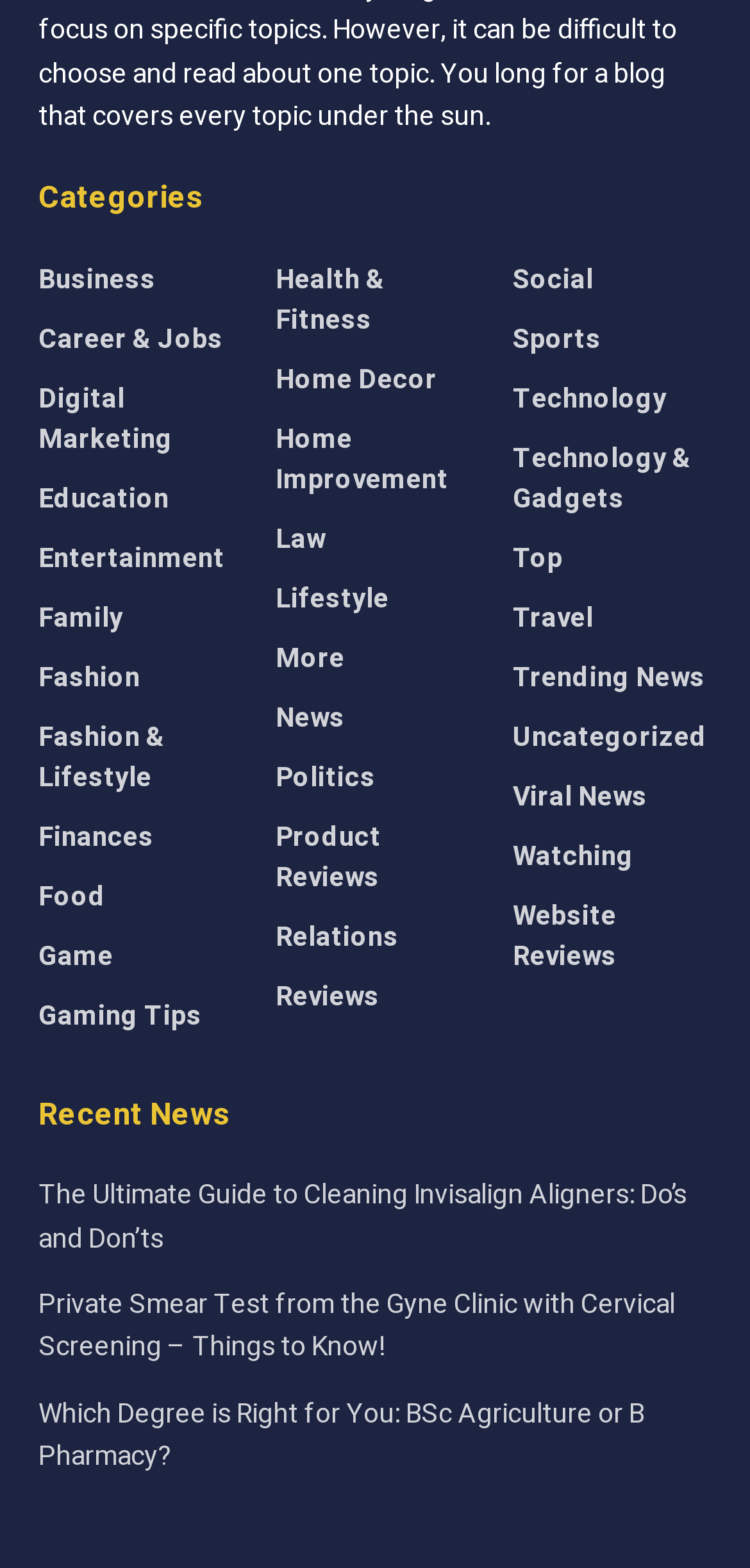What is the first category listed?
Using the image as a reference, answer with just one word or a short phrase.

Business